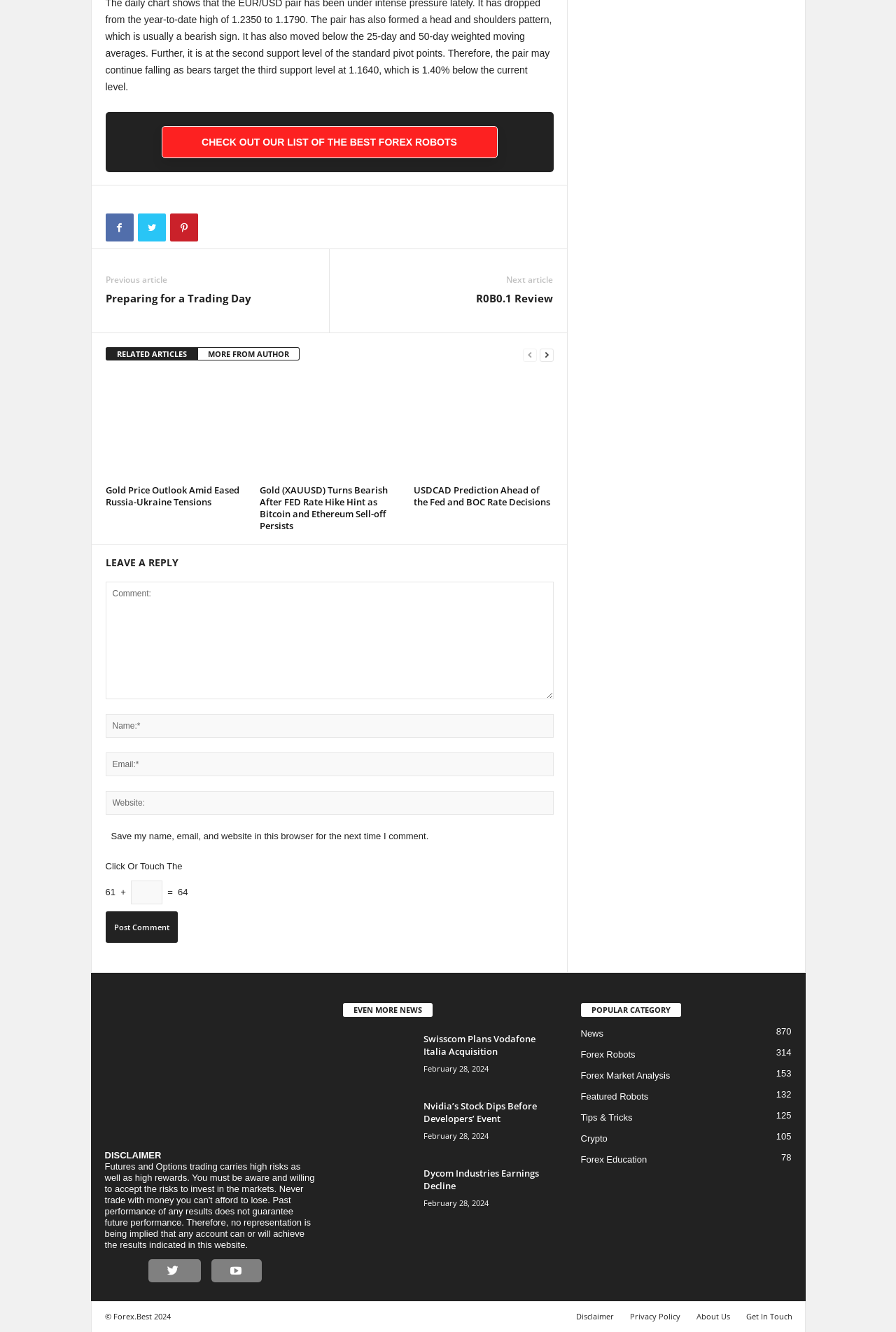Locate the bounding box coordinates of the element I should click to achieve the following instruction: "Click on the 'CHECK OUT OUR LIST OF THE BEST FOREX ROBOTS' link".

[0.18, 0.095, 0.555, 0.119]